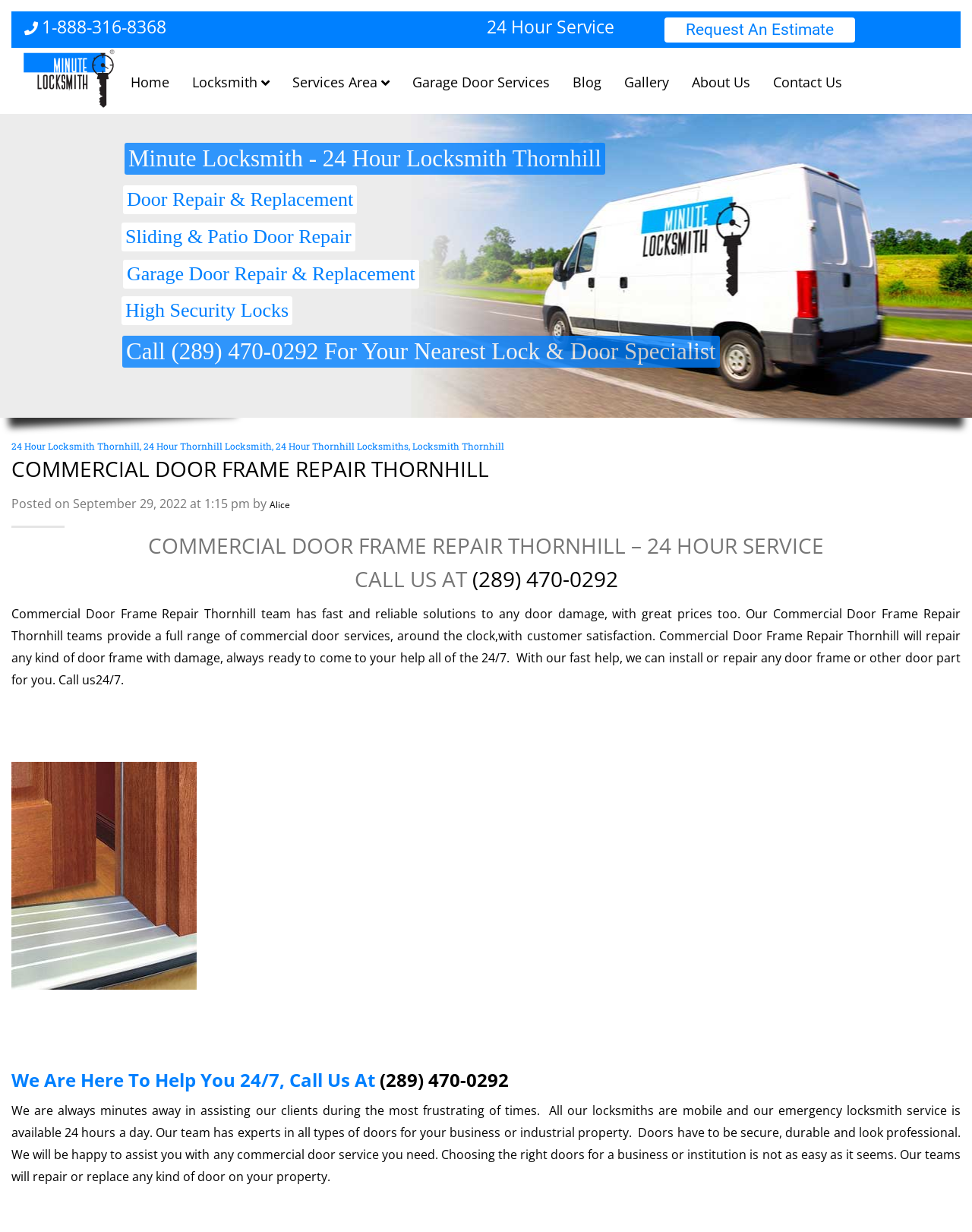Provide a brief response to the question below using a single word or phrase: 
What type of properties do they provide services for?

Business or industrial properties